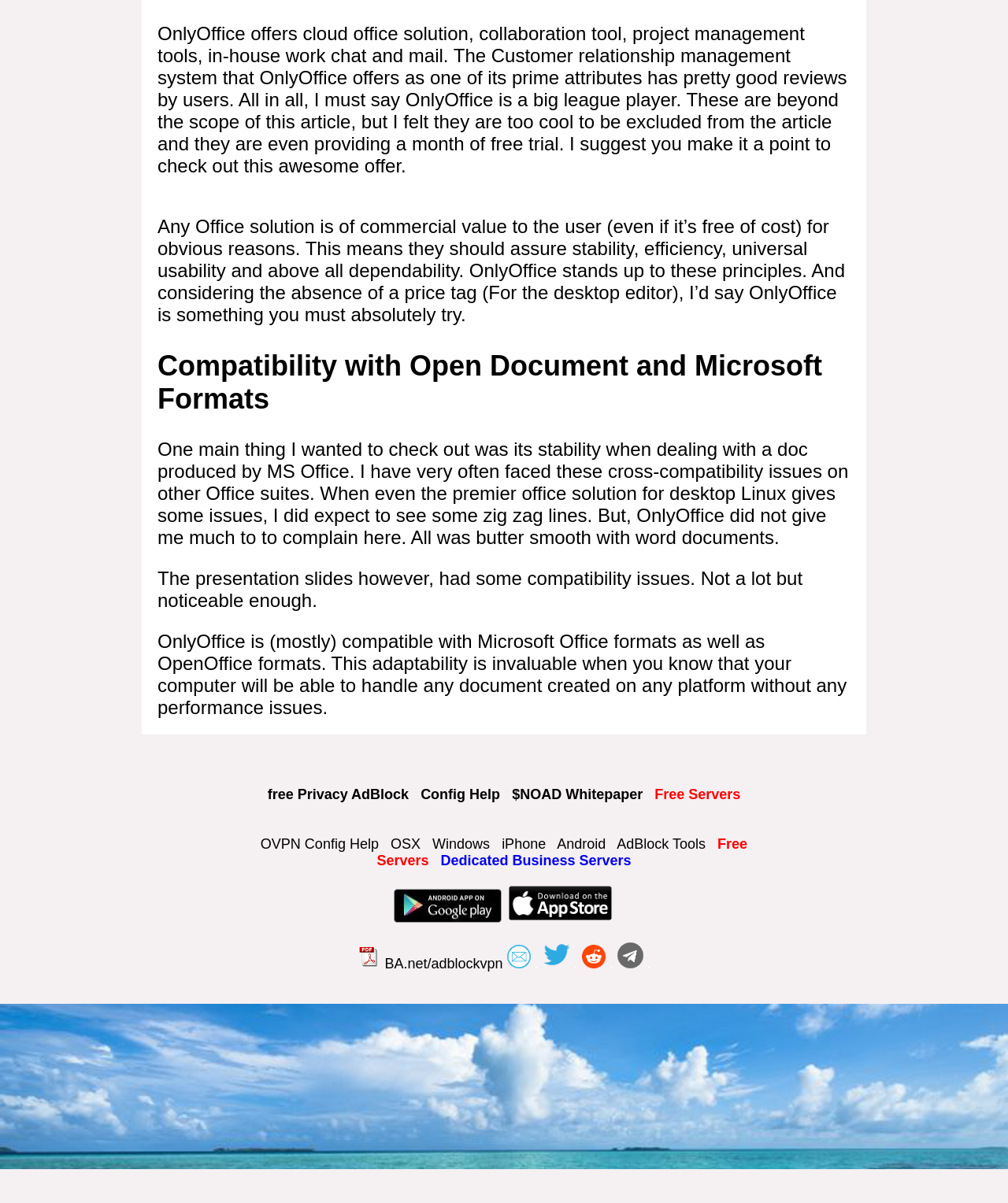Please locate the bounding box coordinates of the region I need to click to follow this instruction: "Explore 'Free Servers'".

[0.649, 0.654, 0.735, 0.667]